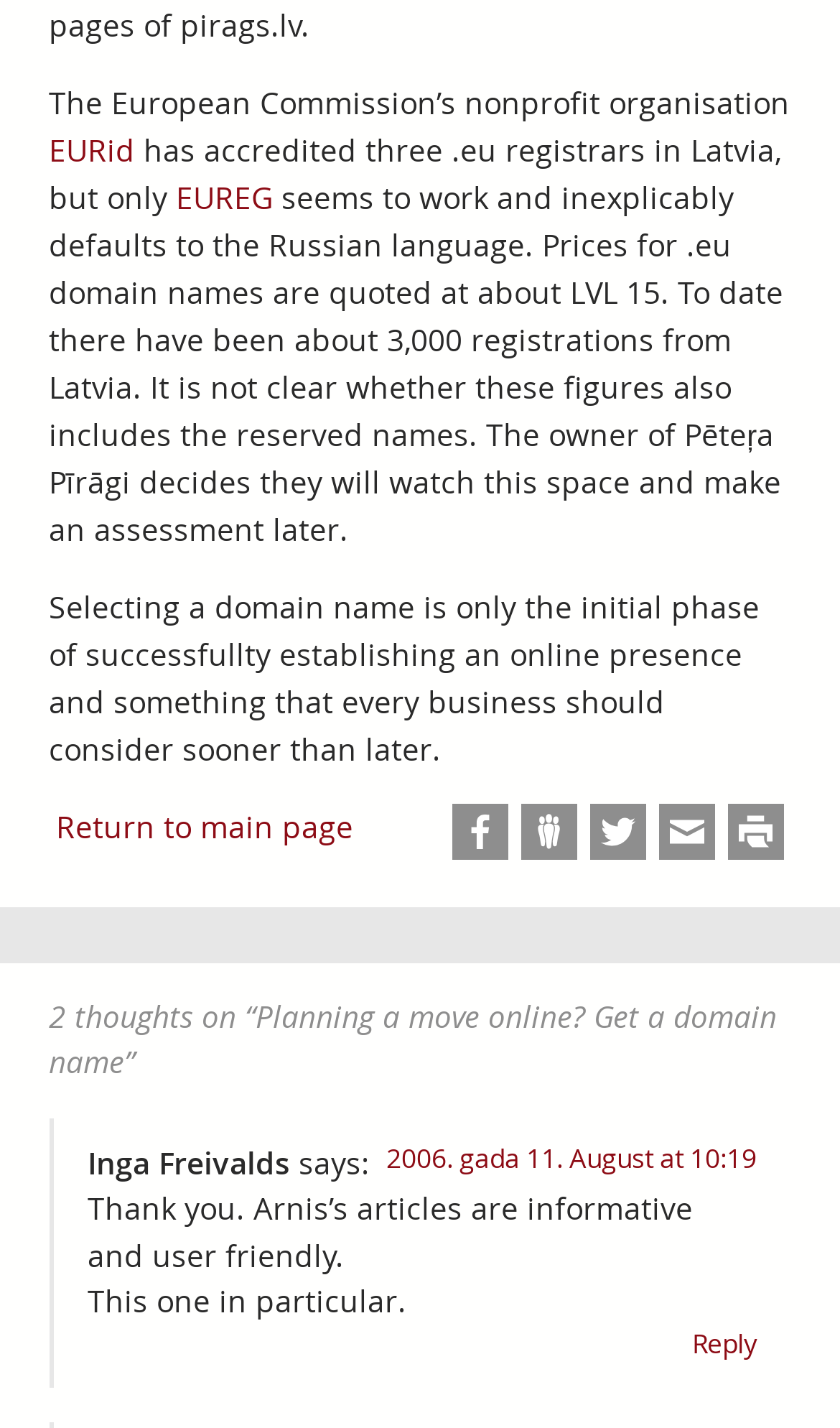Please specify the bounding box coordinates of the element that should be clicked to execute the given instruction: 'Reply to Inga Freivalds'. Ensure the coordinates are four float numbers between 0 and 1, expressed as [left, top, right, bottom].

[0.824, 0.929, 0.901, 0.954]